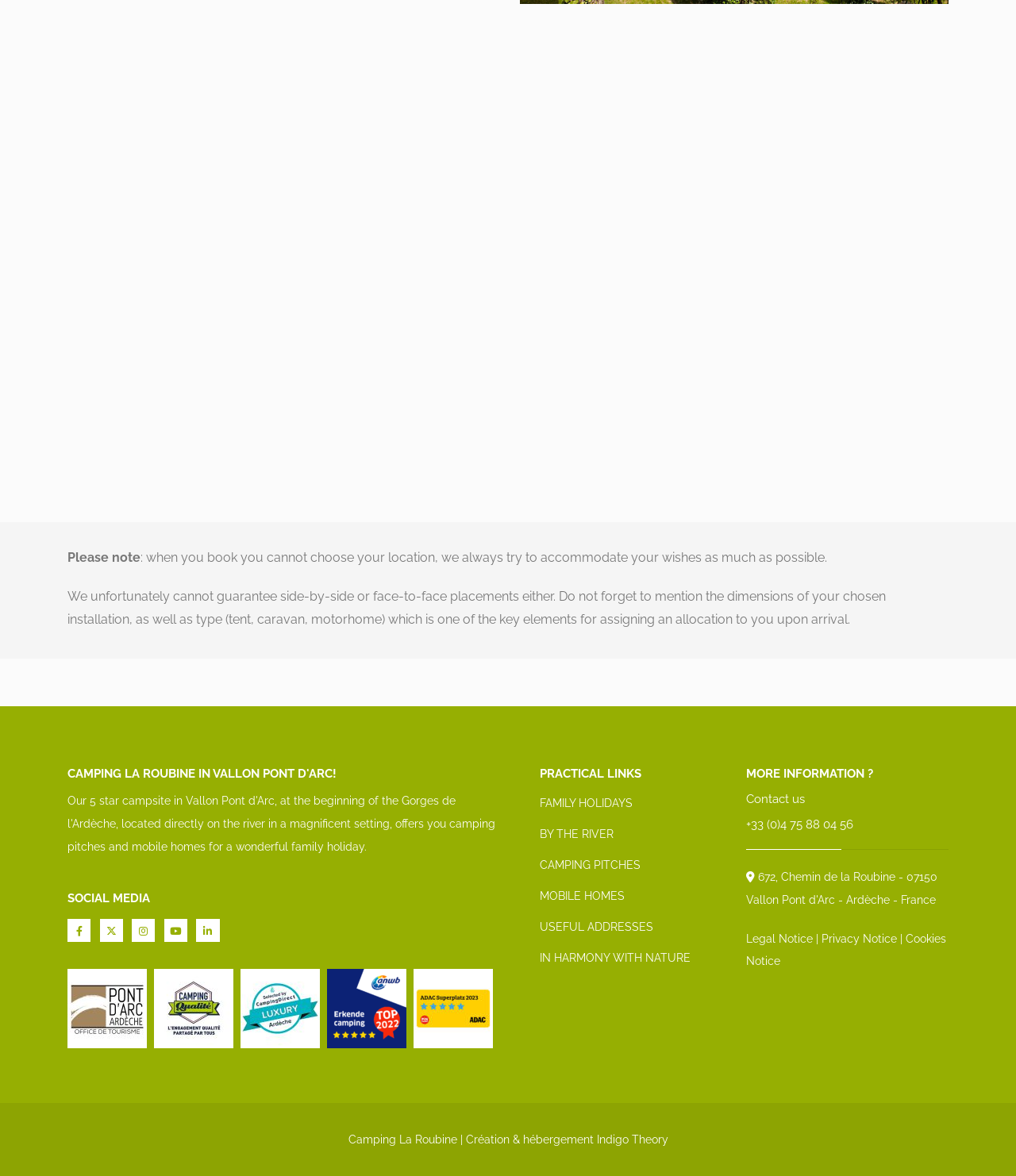Identify the bounding box coordinates for the region of the element that should be clicked to carry out the instruction: "Visit Facebook page". The bounding box coordinates should be four float numbers between 0 and 1, i.e., [left, top, right, bottom].

[0.066, 0.782, 0.089, 0.801]